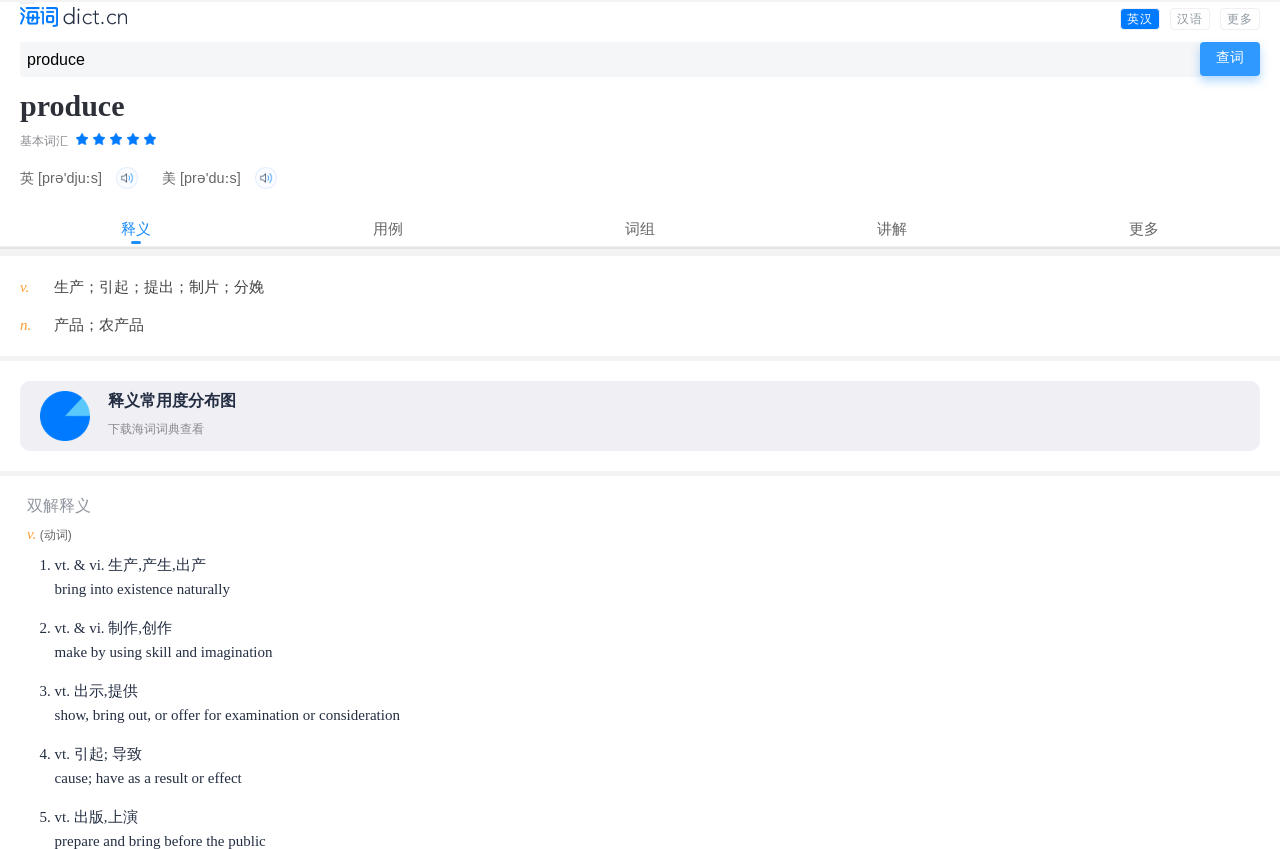How many pronunciation options are available for 'produce'?
From the image, respond with a single word or phrase.

2